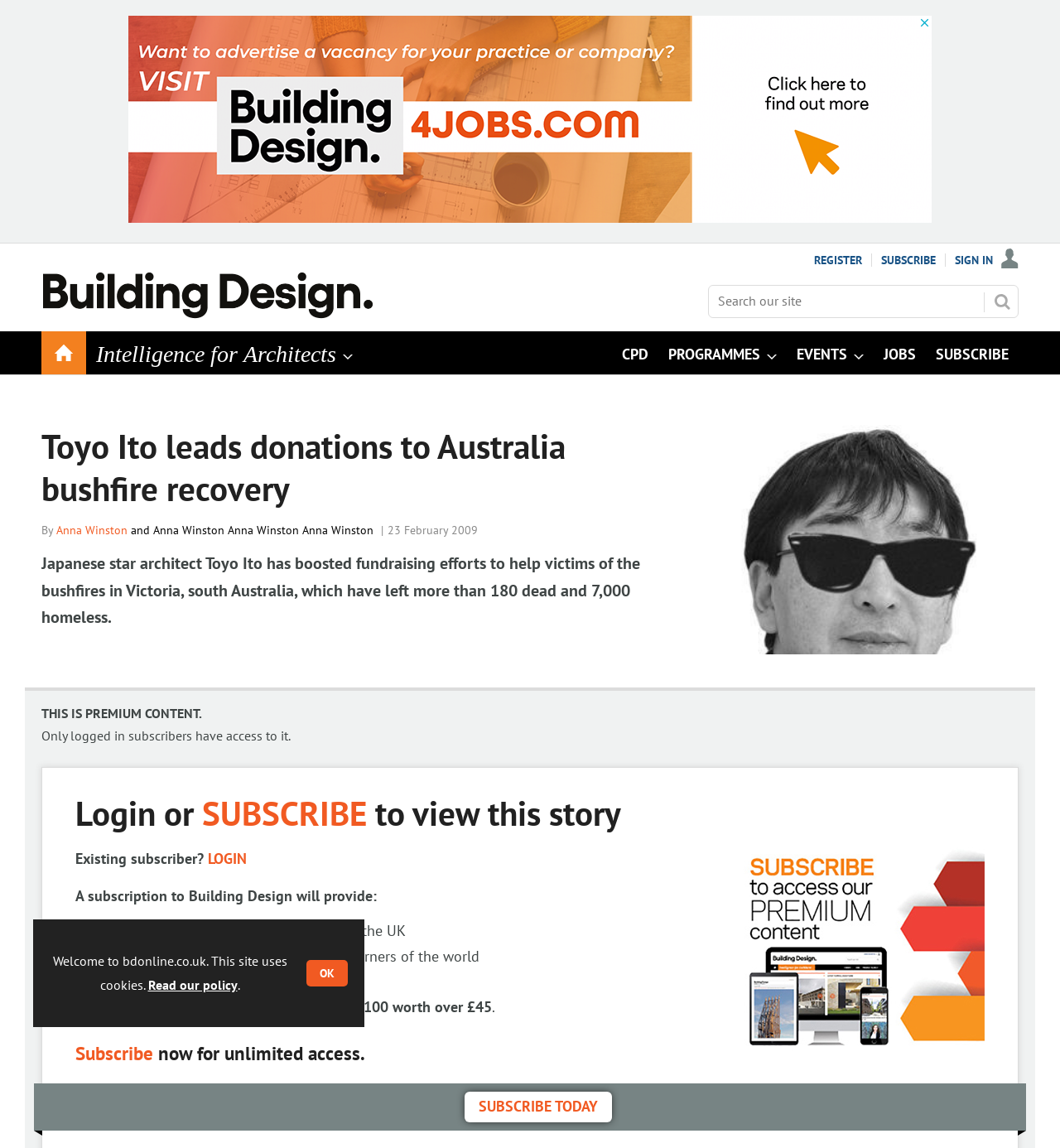Specify the bounding box coordinates (top-left x, top-left y, bottom-right x, bottom-right y) of the UI element in the screenshot that matches this description: Future of the Profession

[0.76, 0.508, 0.887, 0.523]